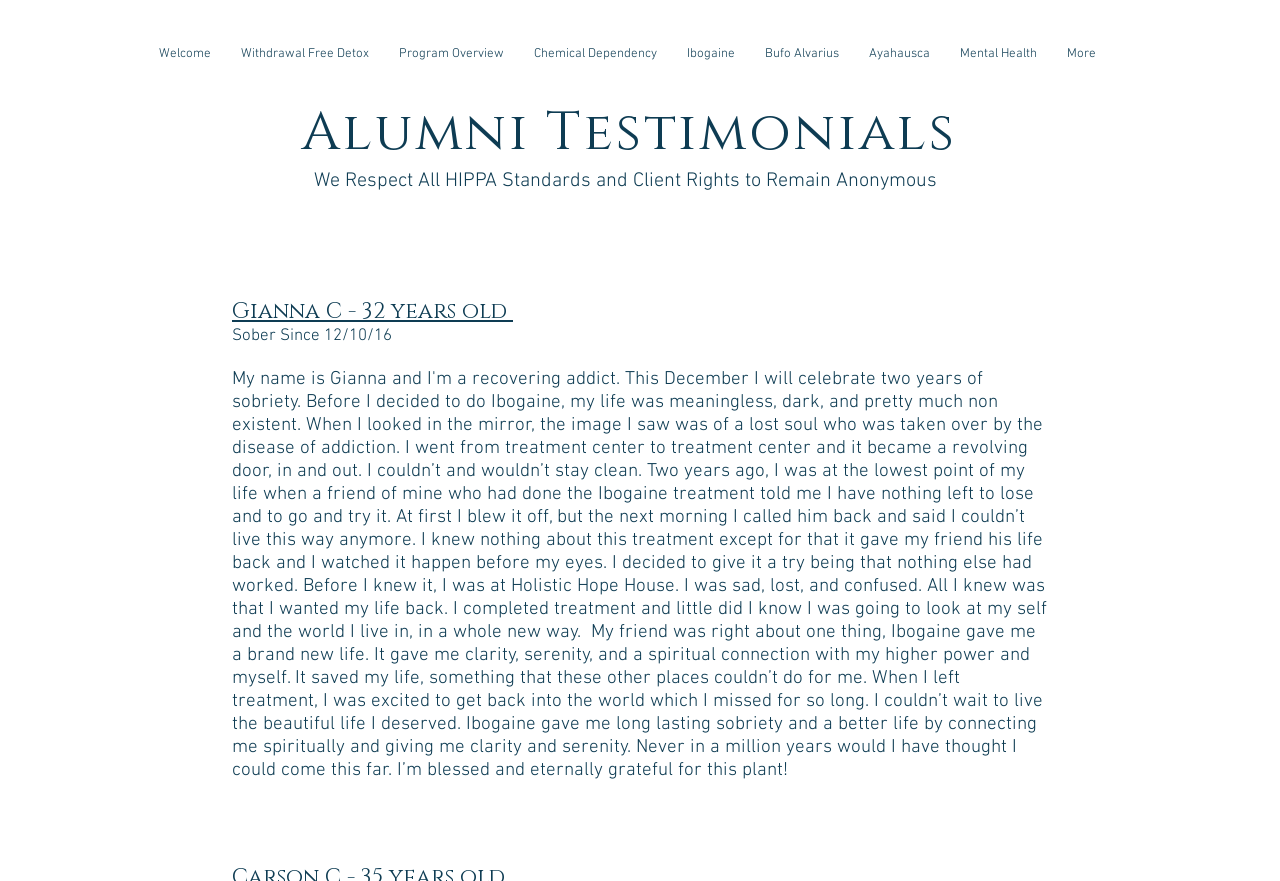Locate the bounding box coordinates of the element I should click to achieve the following instruction: "Click on 'Great Links'".

None